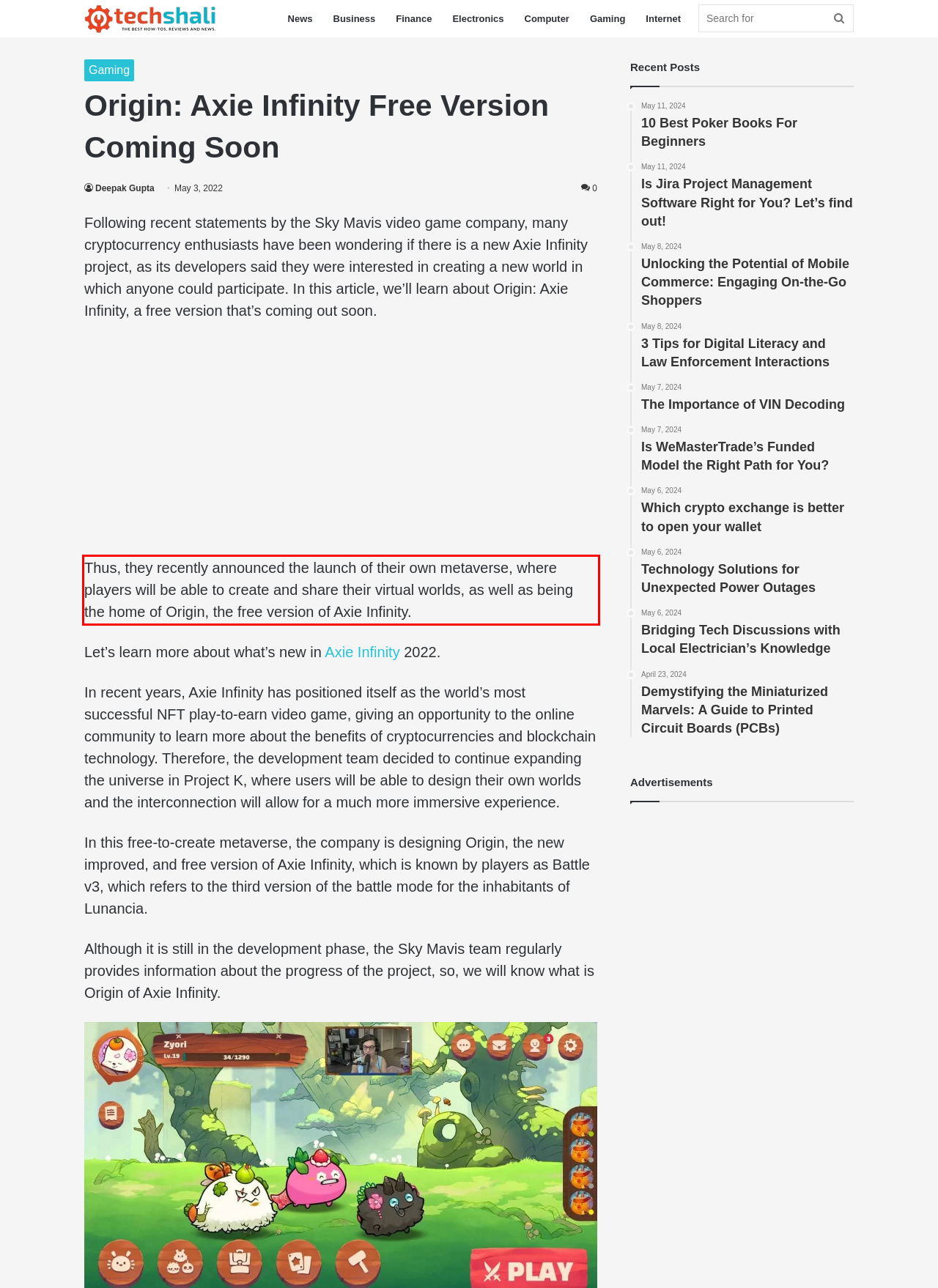Please perform OCR on the UI element surrounded by the red bounding box in the given webpage screenshot and extract its text content.

Thus, they recently announced the launch of their own metaverse, where players will be able to create and share their virtual worlds, as well as being the home of Origin, the free version of Axie Infinity.